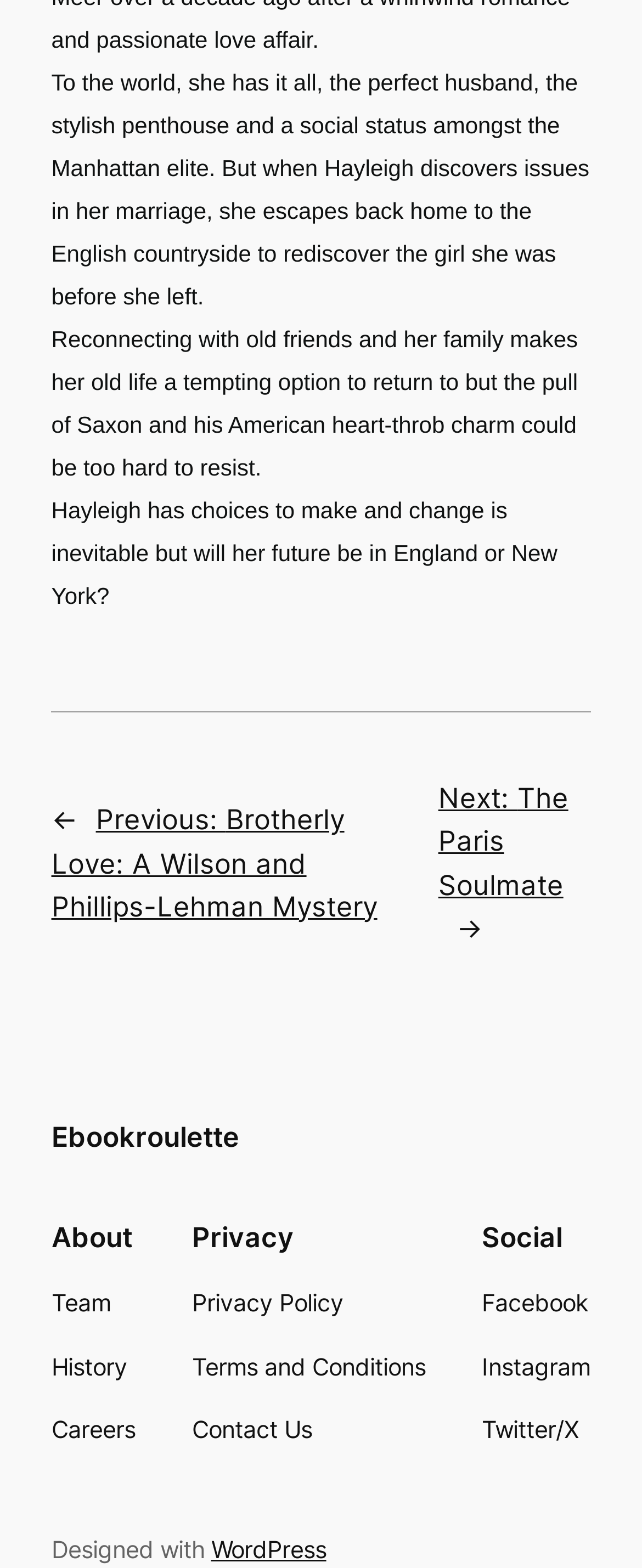Identify the coordinates of the bounding box for the element that must be clicked to accomplish the instruction: "View privacy policy".

[0.299, 0.82, 0.535, 0.843]